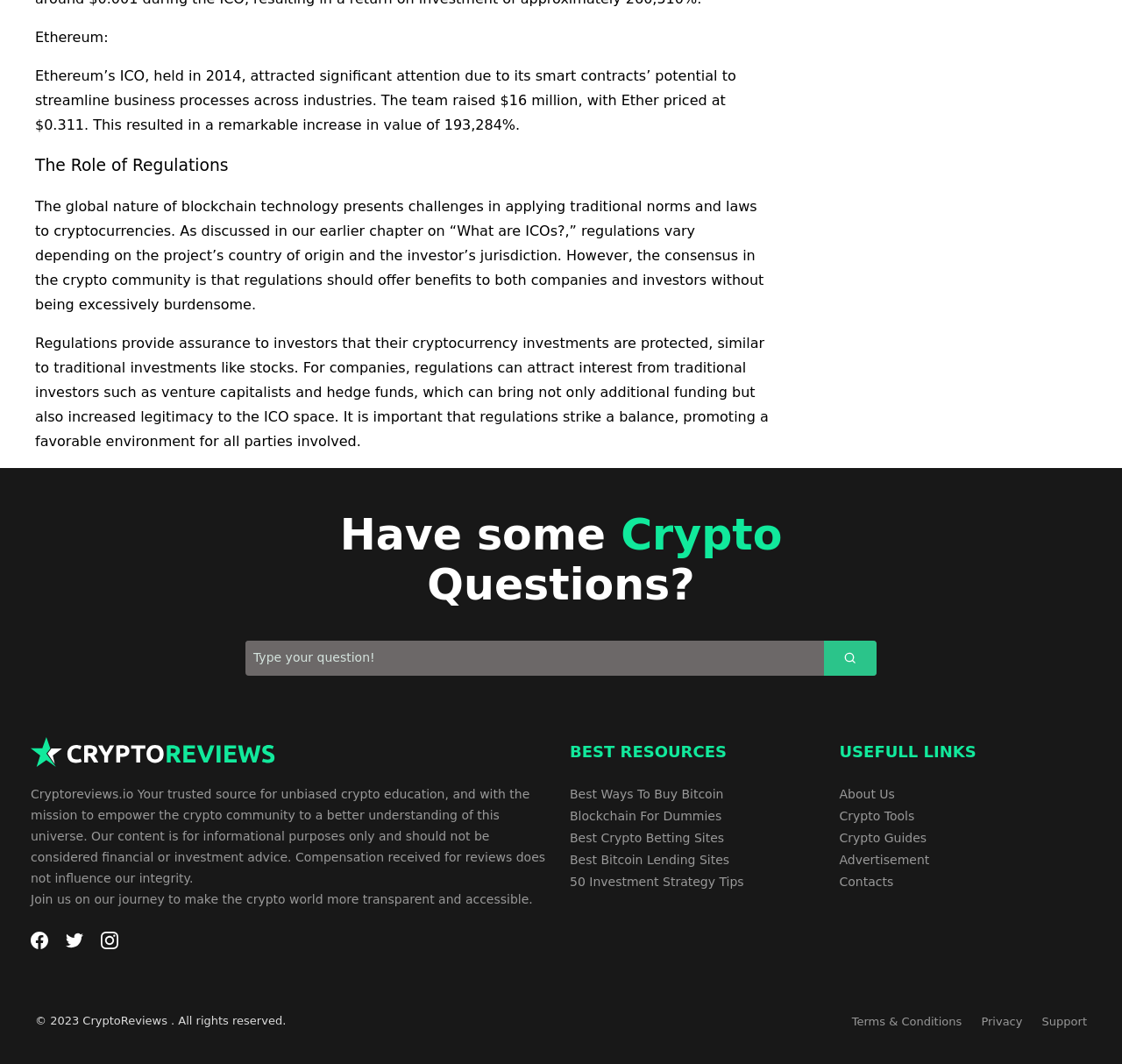Show the bounding box coordinates for the element that needs to be clicked to execute the following instruction: "View About Us page". Provide the coordinates in the form of four float numbers between 0 and 1, i.e., [left, top, right, bottom].

[0.748, 0.739, 0.798, 0.752]